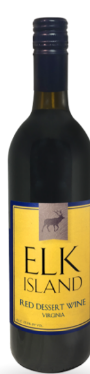Provide a brief response to the question using a single word or phrase: 
What is depicted above the text on the label?

An elk emblem